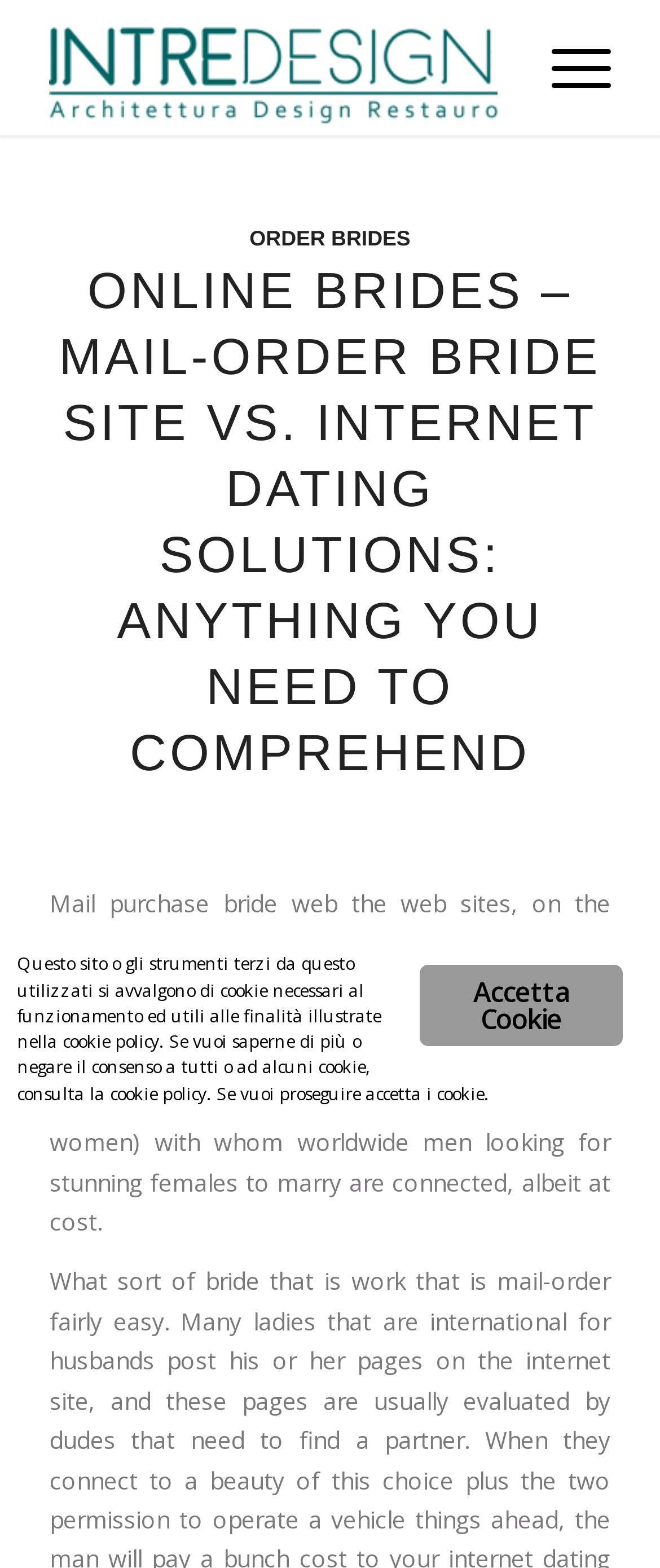Utilize the details in the image to thoroughly answer the following question: What is the main difference between mail-order bride websites and internet dating solutions?

The webpage explains that mail-order bride websites are specifically designed to produce ready-made brides from around the world, whereas internet dating solutions operate on a different principle. The main difference lies in the focus of mail-order bride websites on facilitating marriage between individuals from different countries.